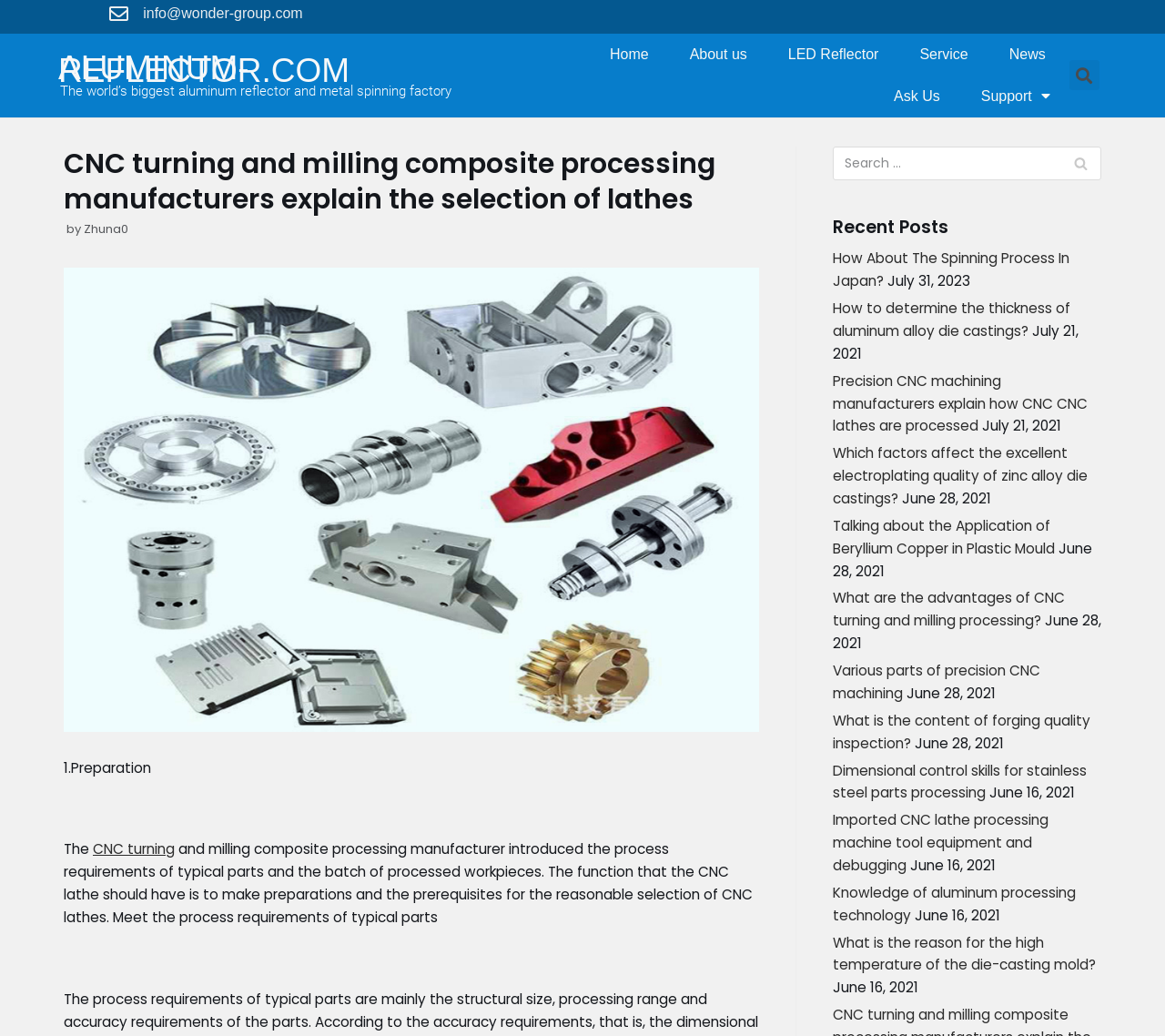Locate the heading on the webpage and return its text.

CNC turning and milling composite processing manufacturers explain the selection of lathes